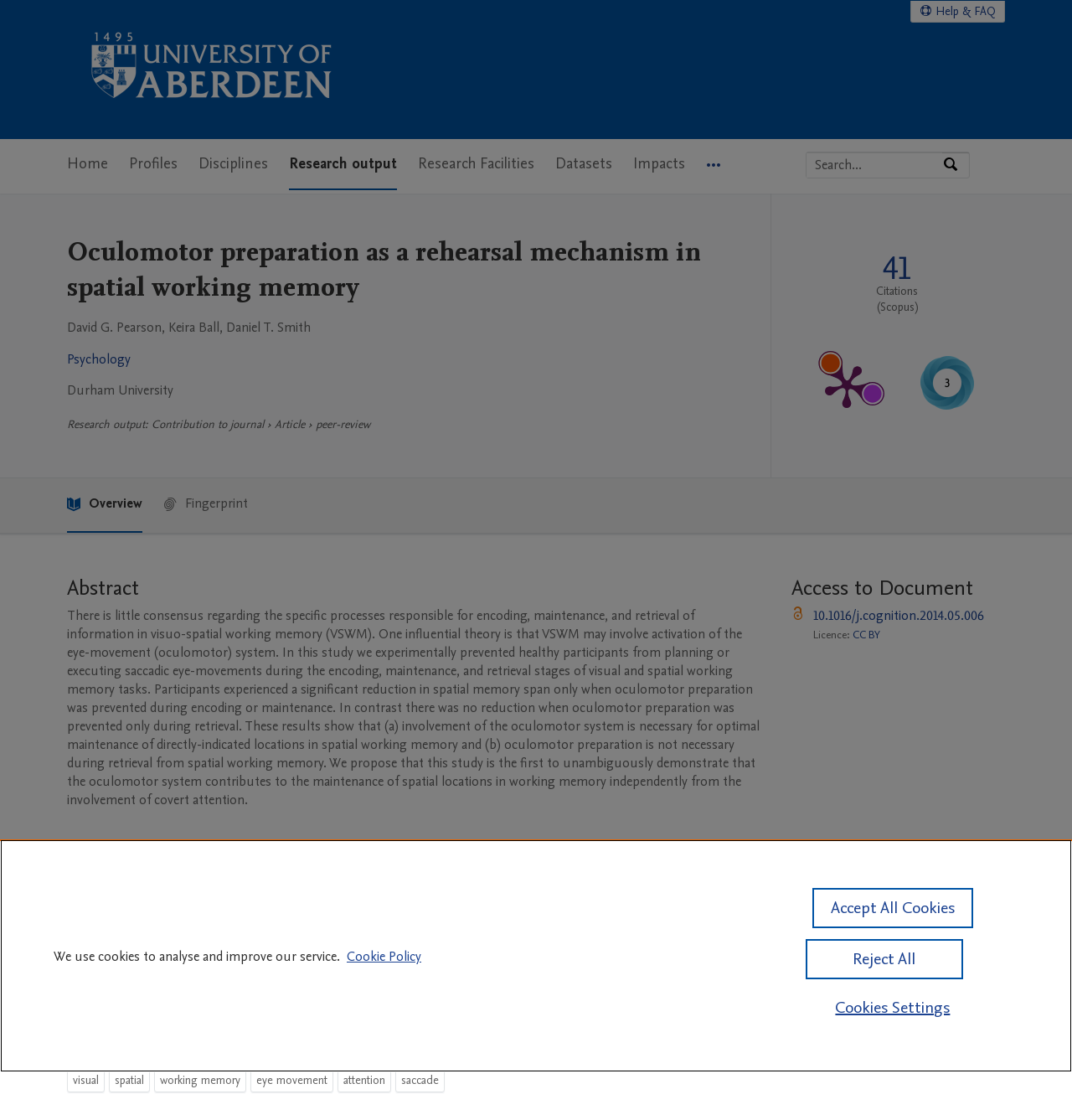Please locate the bounding box coordinates of the region I need to click to follow this instruction: "View the publication metrics".

[0.719, 0.172, 0.93, 0.426]